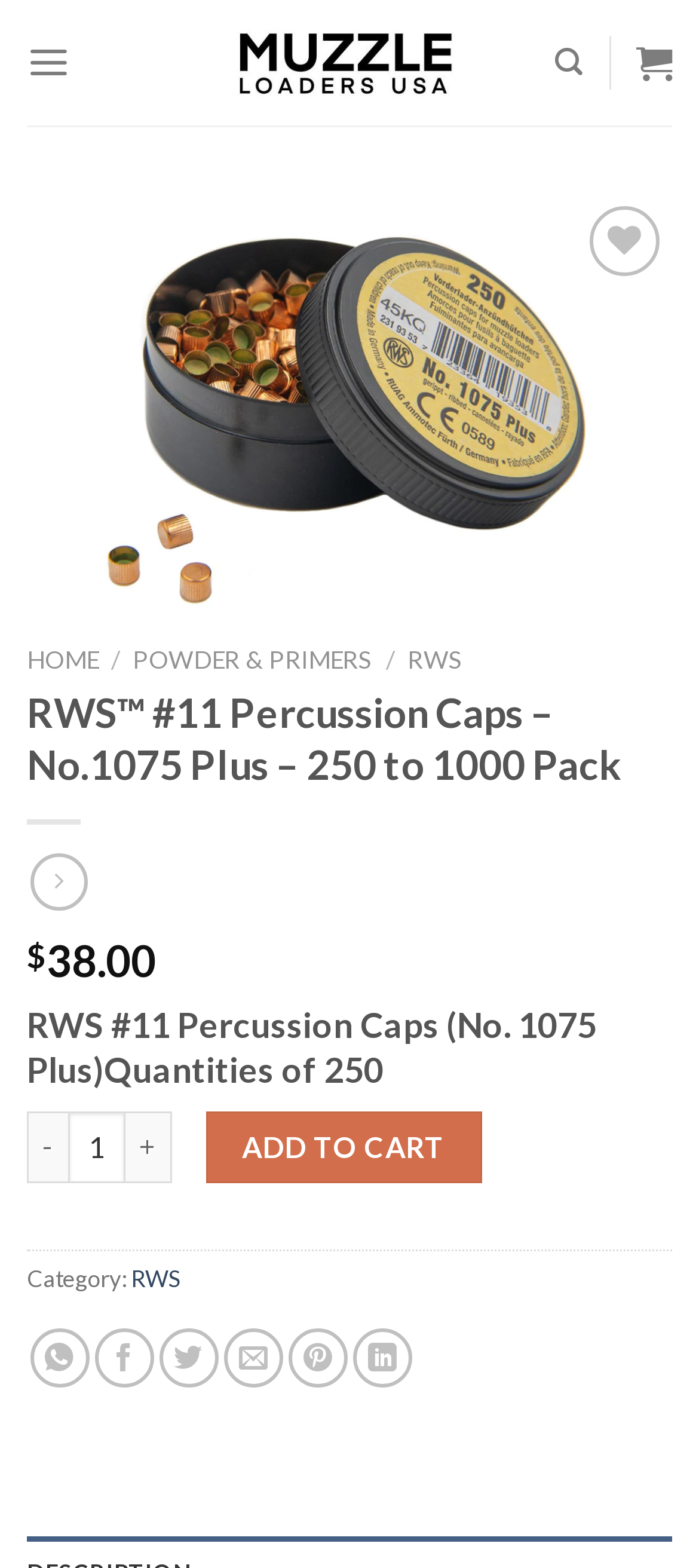Utilize the details in the image to thoroughly answer the following question: What category does RWS #11 Percussion Caps belong to?

The category that RWS #11 Percussion Caps belongs to can be found on the webpage by looking at the section where the product details are displayed. Specifically, it is located below the product name and description, and is denoted by the label 'Category:' followed by a link to the category page.